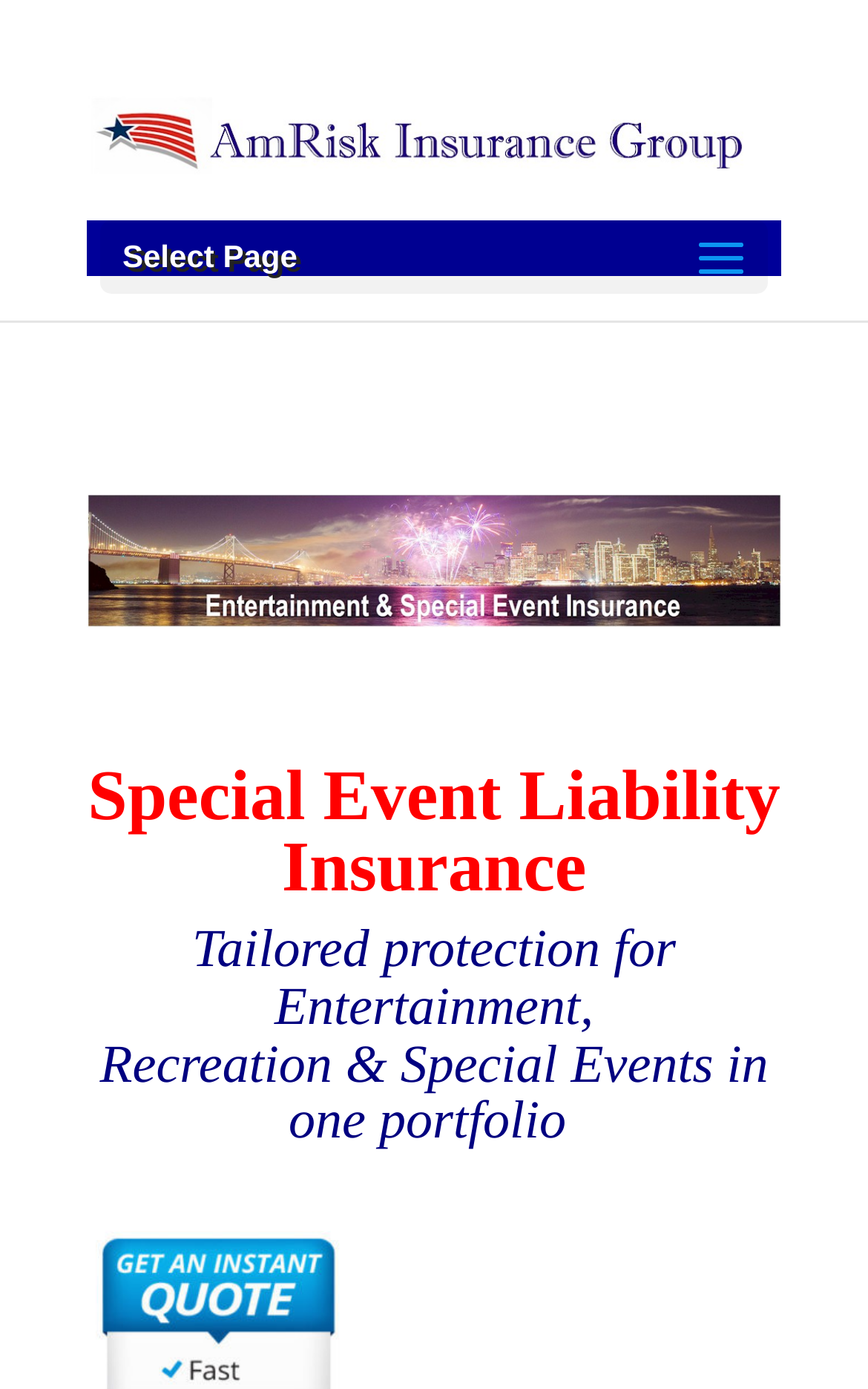What type of events are being referred to?
Provide a detailed answer to the question using information from the image.

The webpage mentions 'Entertainment, Recreation & Special Events' in one of the static text elements, which suggests that the insurance services are being offered for these types of events.